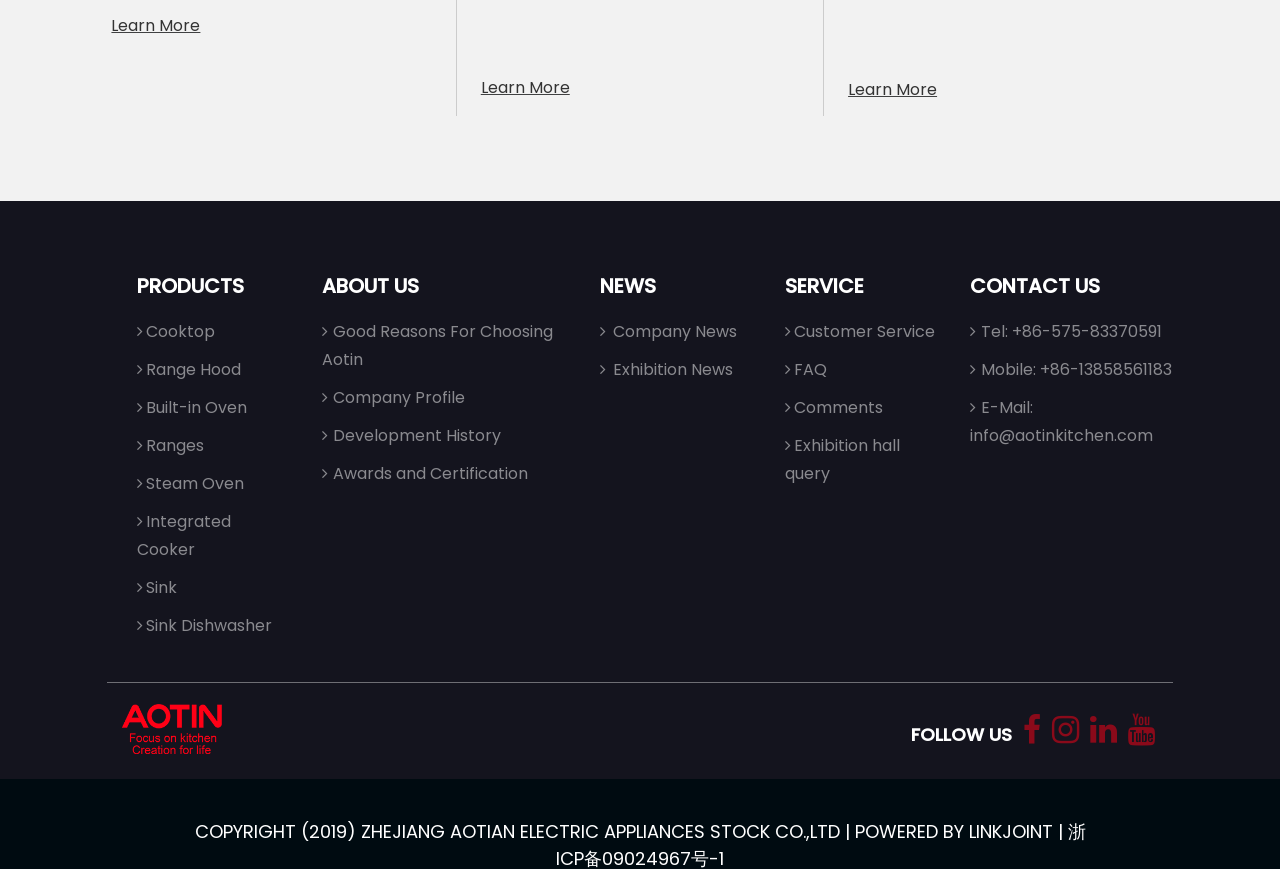From the element description FAQ, predict the bounding box coordinates of the UI element. The coordinates must be specified in the format (top-left x, top-left y, bottom-right x, bottom-right y) and should be within the 0 to 1 range.

[0.62, 0.412, 0.646, 0.438]